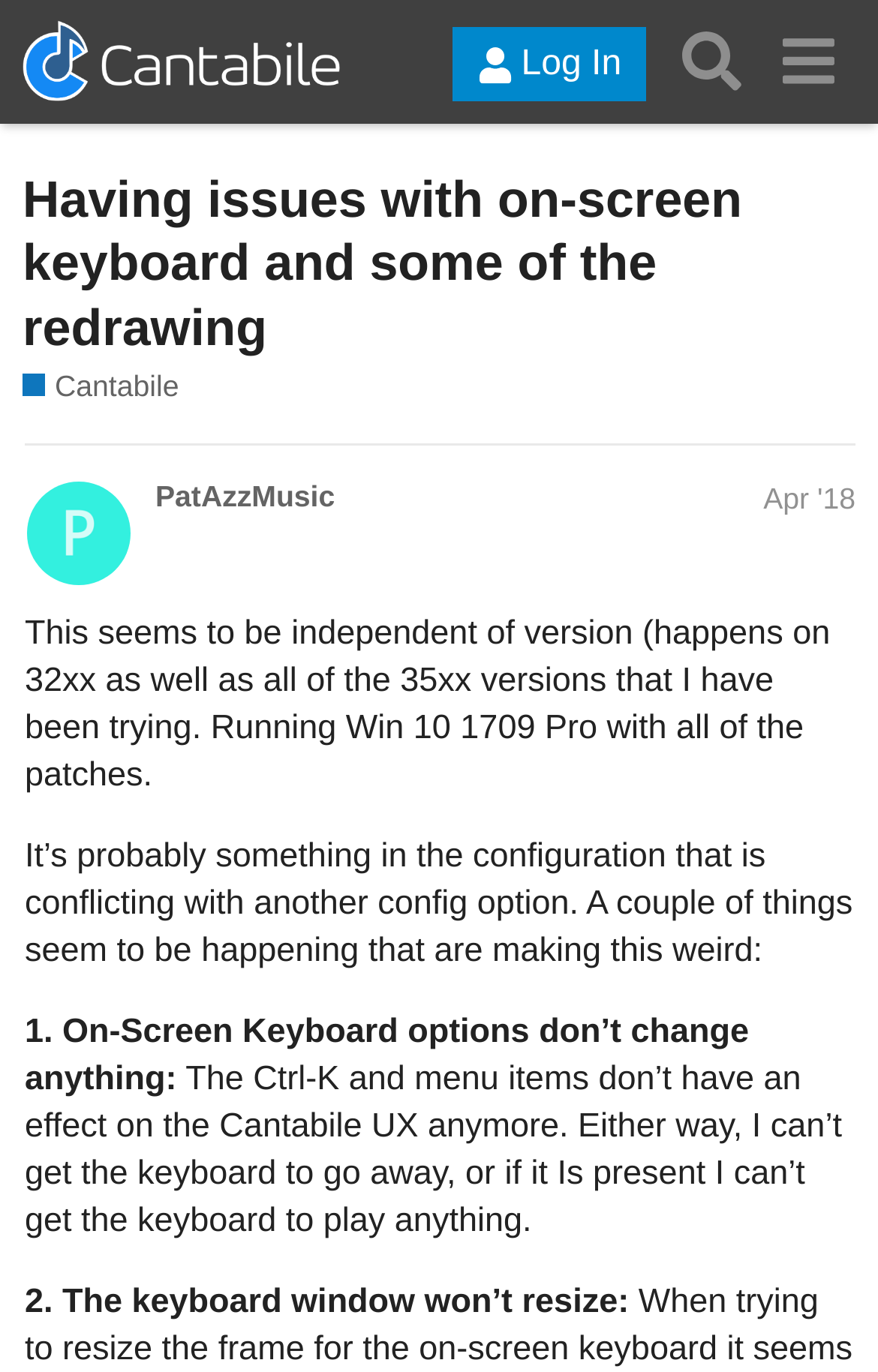Give a concise answer of one word or phrase to the question: 
What is the operating system being used?

Win 10 1709 Pro